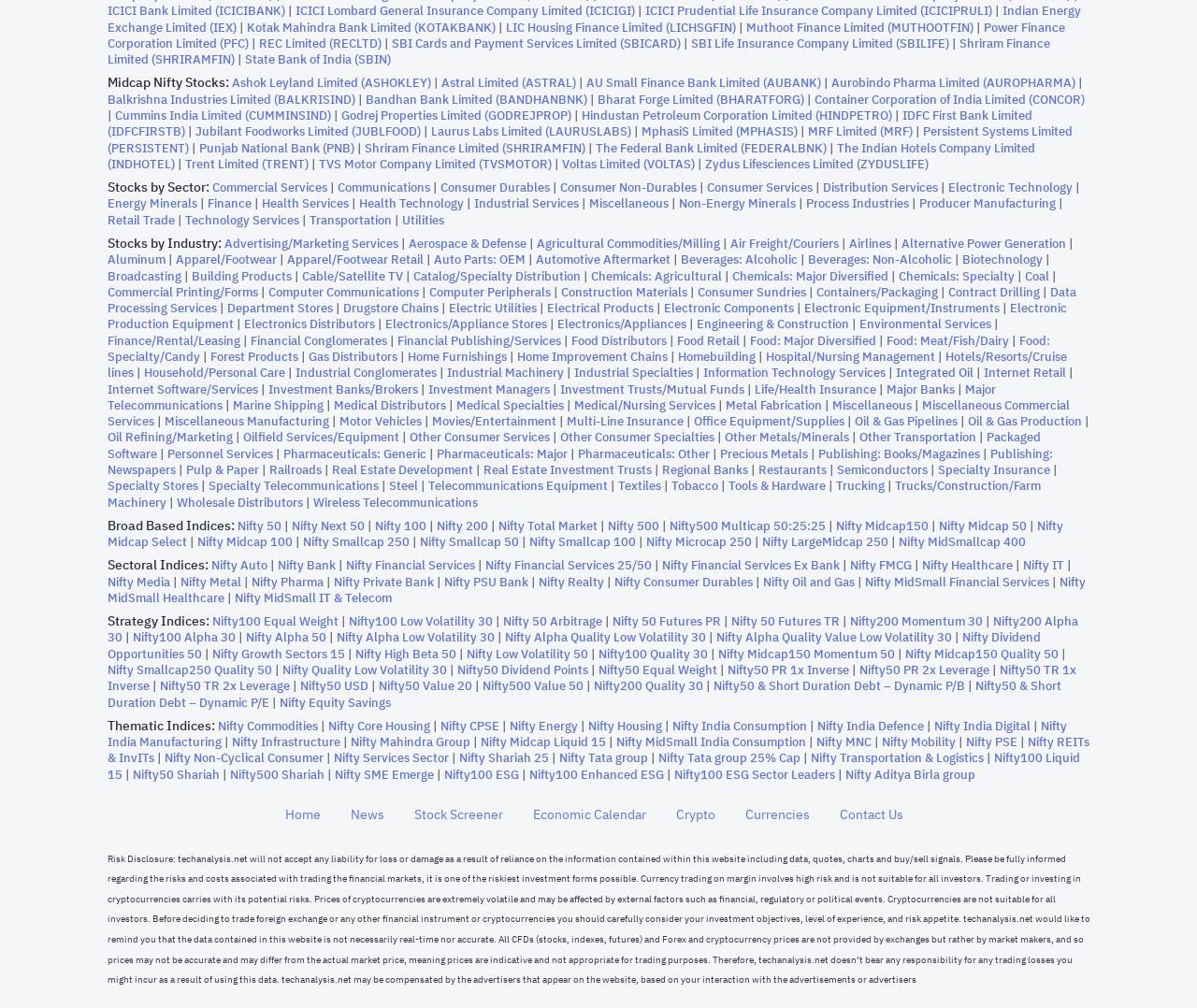Examine the image and give a thorough answer to the following question:
What is the first stock listed under Midcap Nifty Stocks?

I looked at the section labeled 'Midcap Nifty Stocks:' and found the first link listed, which is 'Ashok Leyland Limited (ASHOKLEY)'.